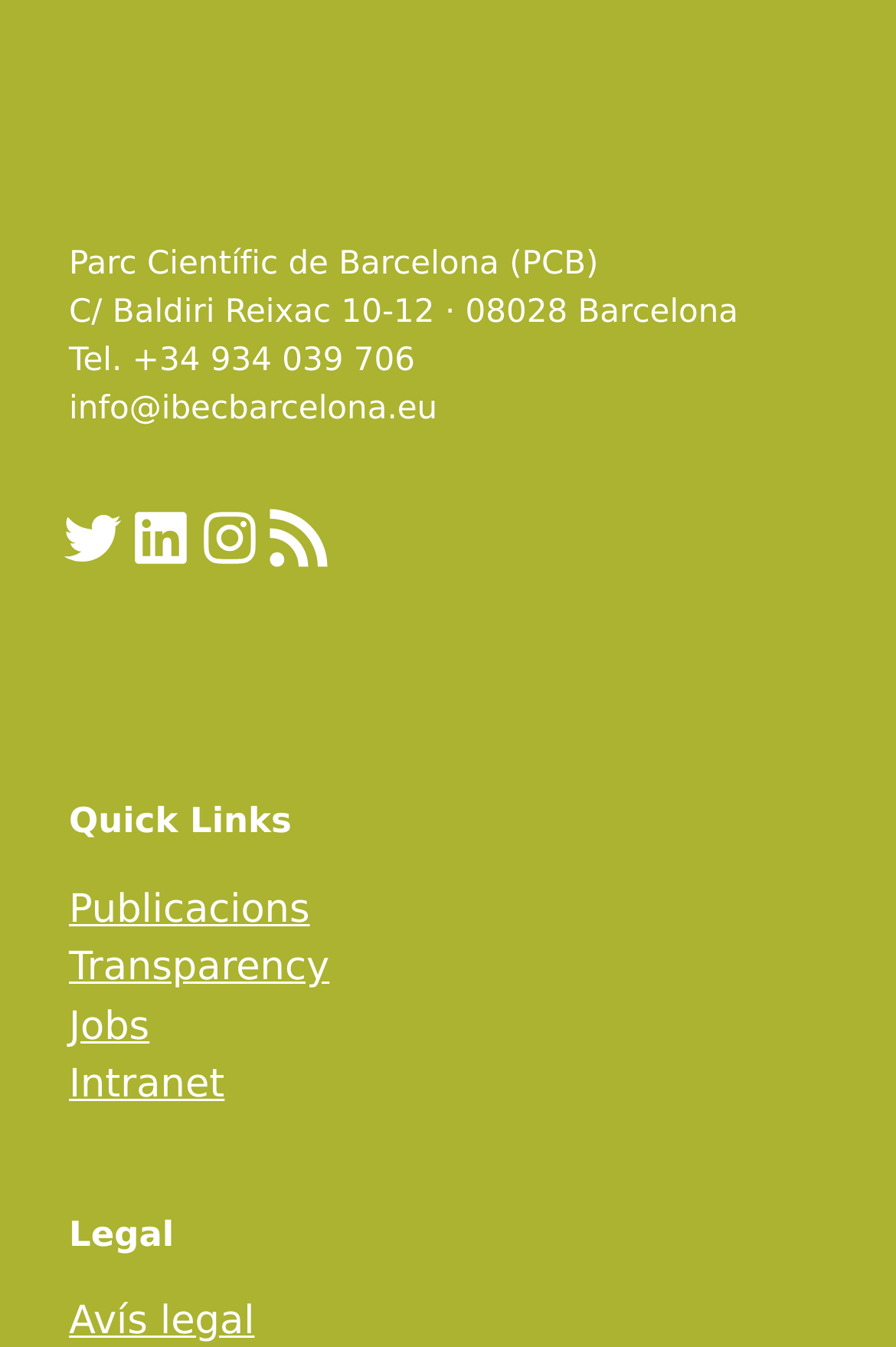What is the phone number of Parc Científic de Barcelona?
Respond to the question with a single word or phrase according to the image.

+34 934 039 706